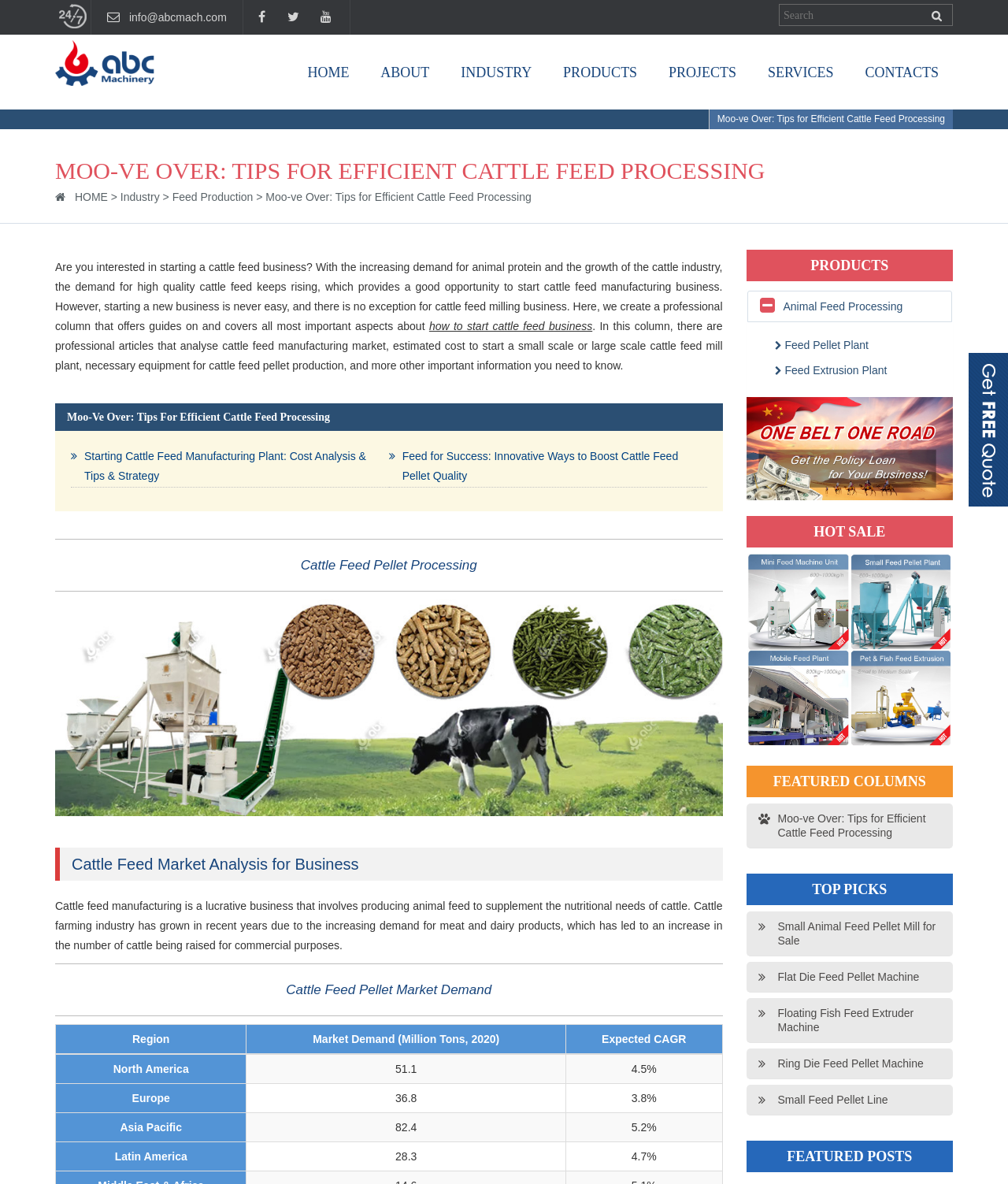Identify the webpage's primary heading and generate its text.

MOO-VE OVER: TIPS FOR EFFICIENT CATTLE FEED PROCESSING